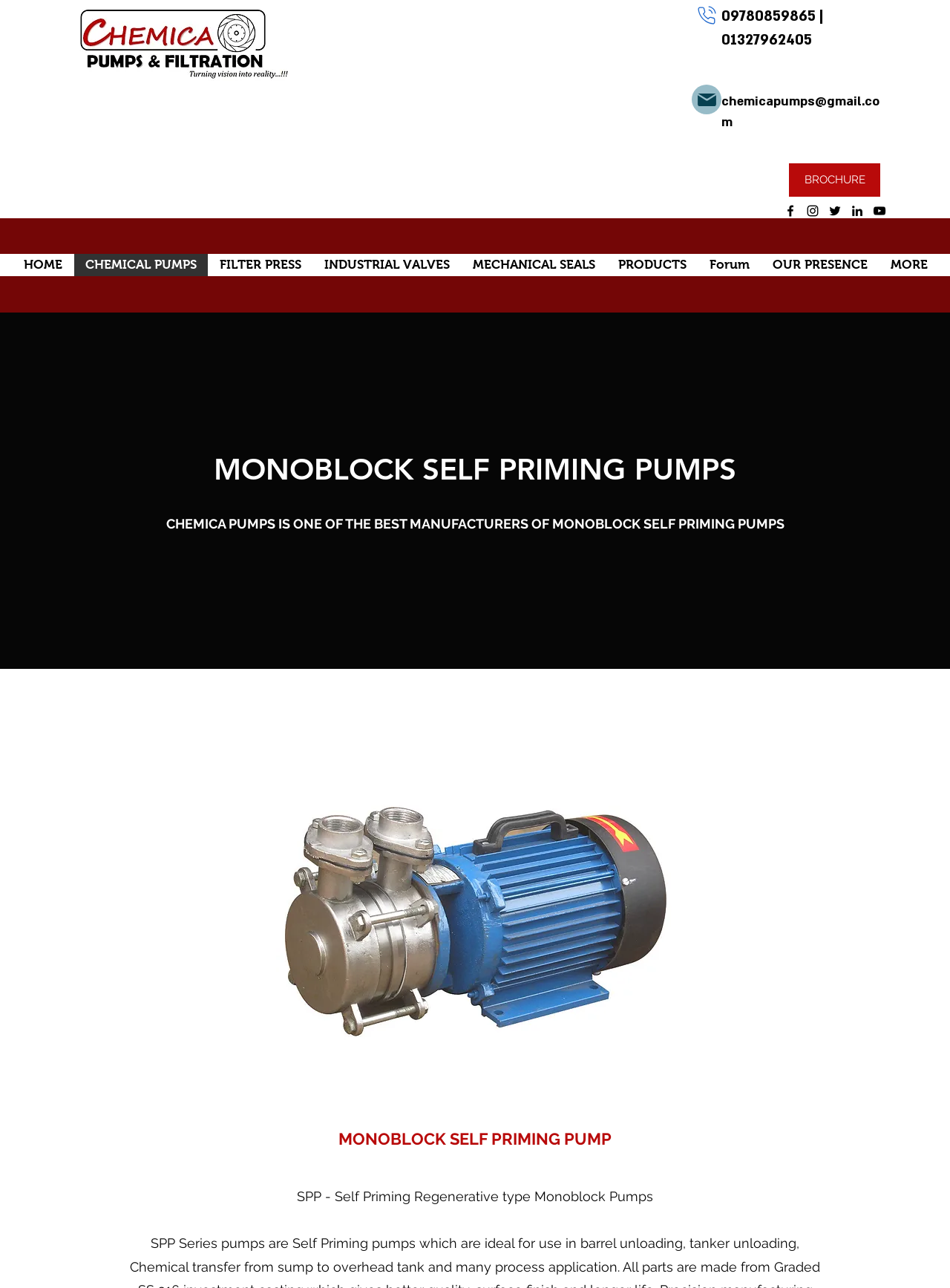Could you highlight the region that needs to be clicked to execute the instruction: "Send an email"?

[0.759, 0.071, 0.926, 0.1]